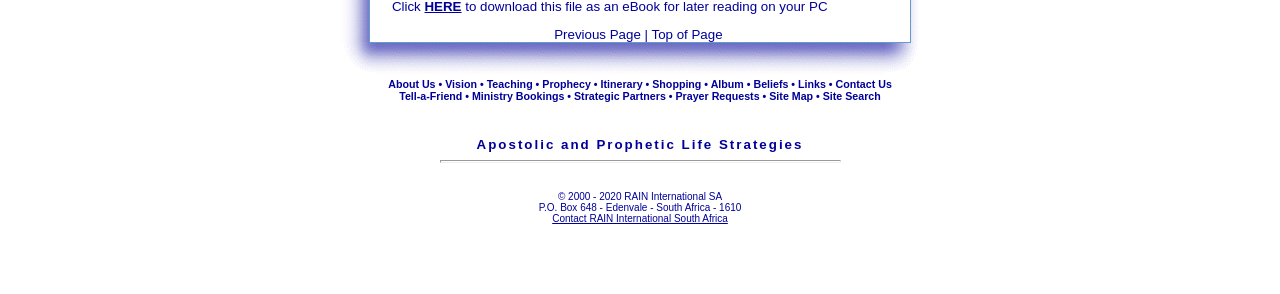What is the content of the top-left image? From the image, respond with a single word or brief phrase.

Unknown